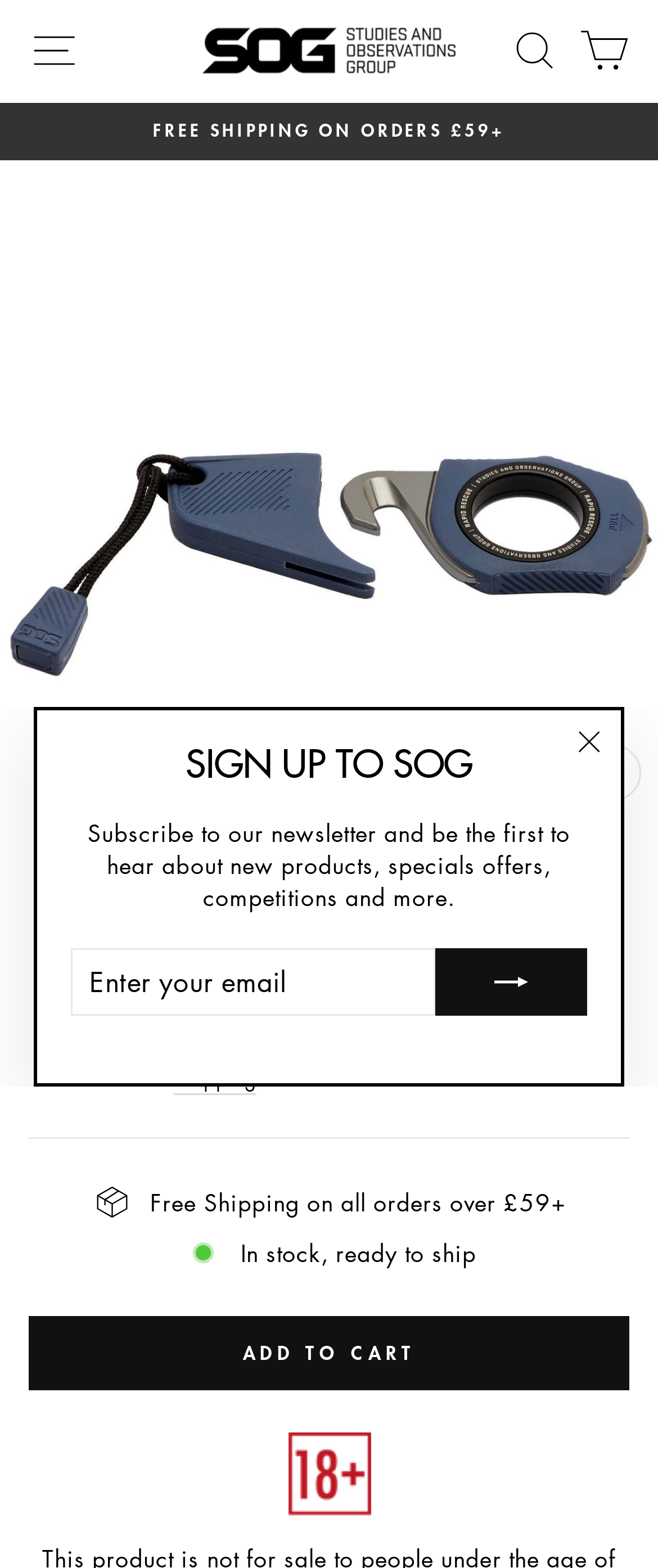Provide a short, one-word or phrase answer to the question below:
Can I add this product to my cart?

Yes